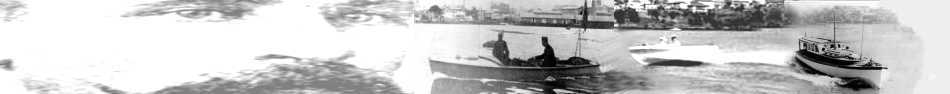From the details in the image, provide a thorough response to the question: What is the image a tribute to?

The image is a tribute to the rich history of the Queensland Water Police, celebrating 150 years of service and commitment to the community, showcasing their heritage and the personal stories of the officers who have served.